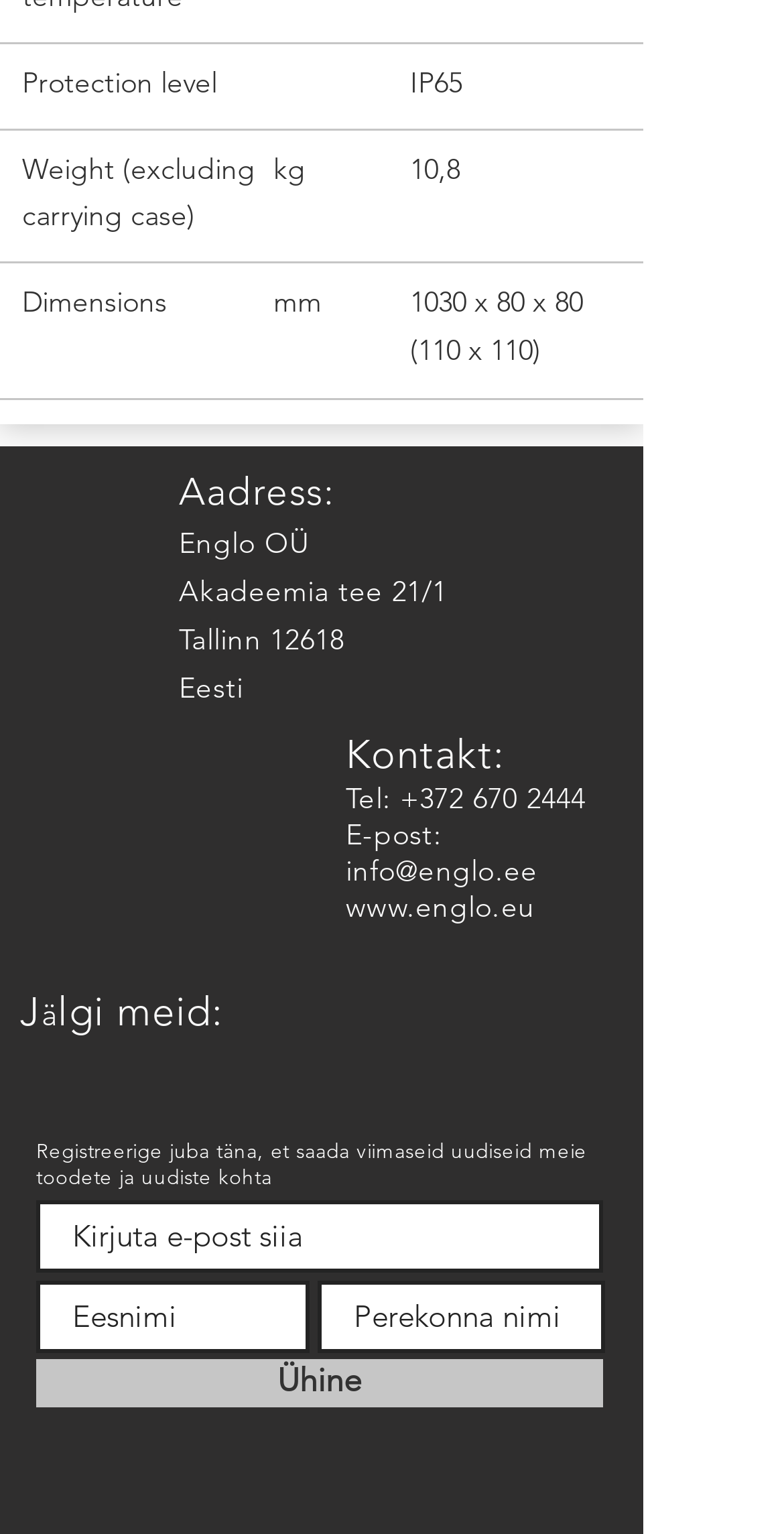Please identify the bounding box coordinates of the element that needs to be clicked to perform the following instruction: "Click the LinkedIn link".

[0.046, 0.685, 0.136, 0.731]